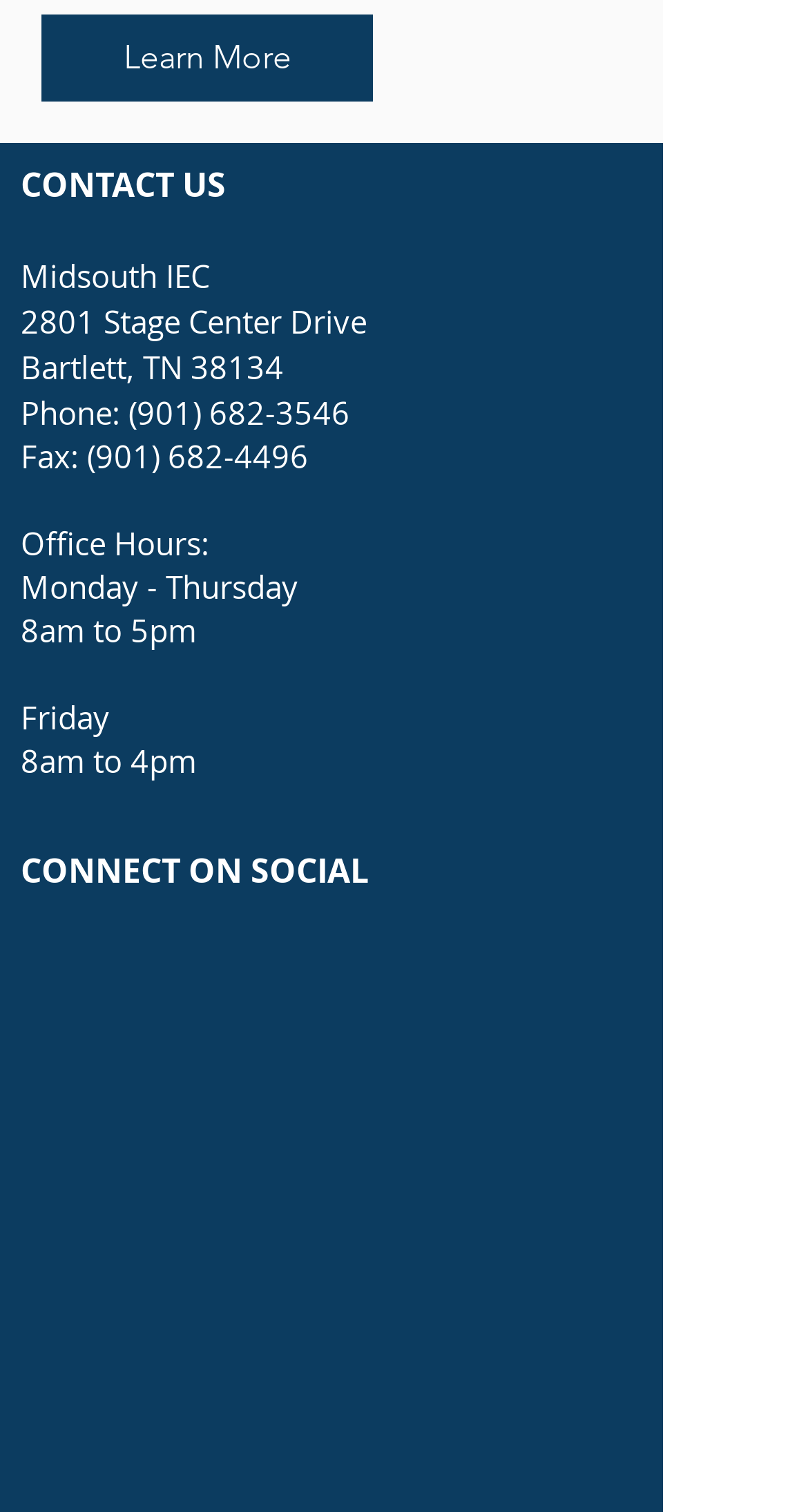Determine the bounding box for the UI element that matches this description: "(901) 682-4496".

[0.108, 0.288, 0.382, 0.315]